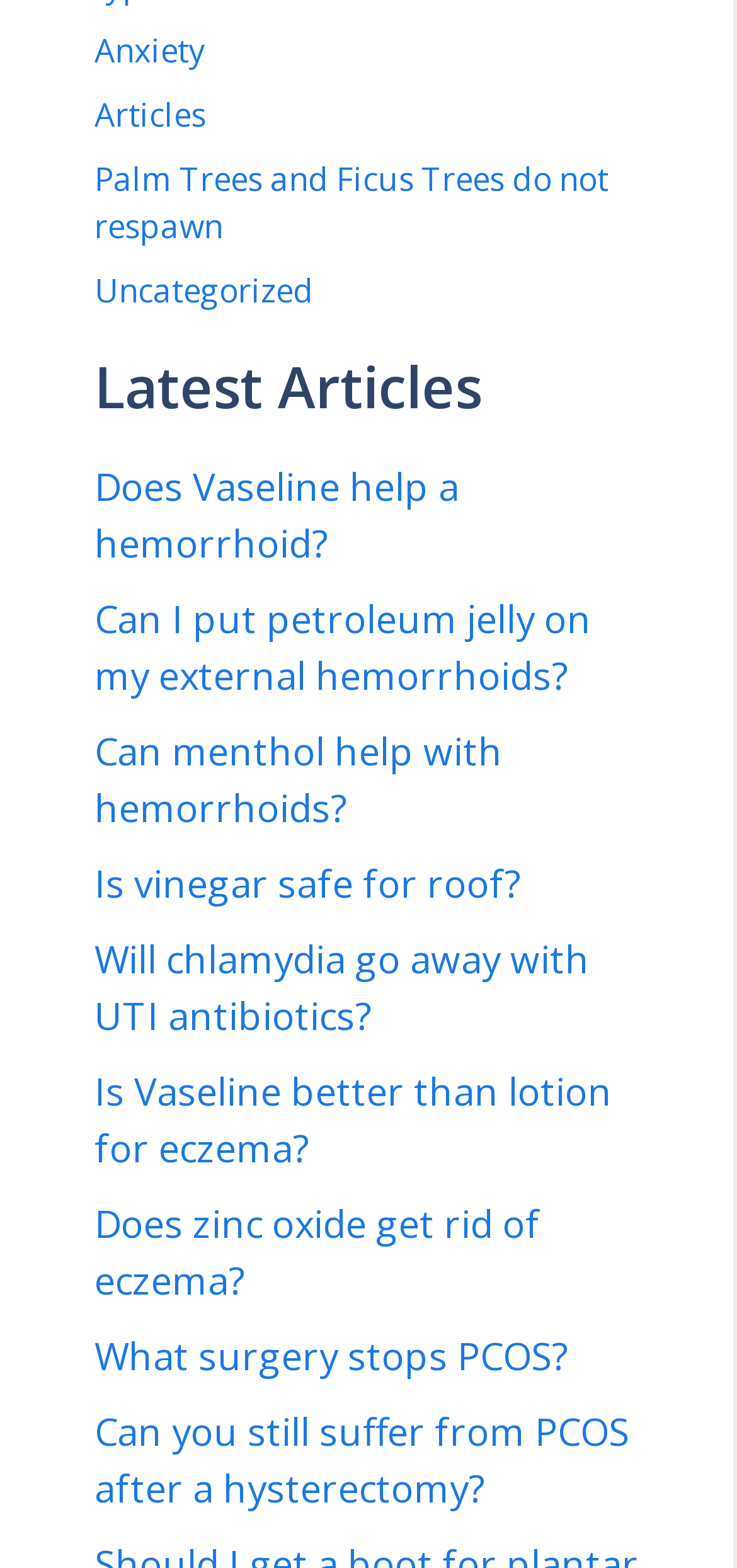Locate the bounding box coordinates of the area that needs to be clicked to fulfill the following instruction: "Learn about 'Can you still suffer from PCOS after a hysterectomy?'". The coordinates should be in the format of four float numbers between 0 and 1, namely [left, top, right, bottom].

[0.128, 0.897, 0.854, 0.965]